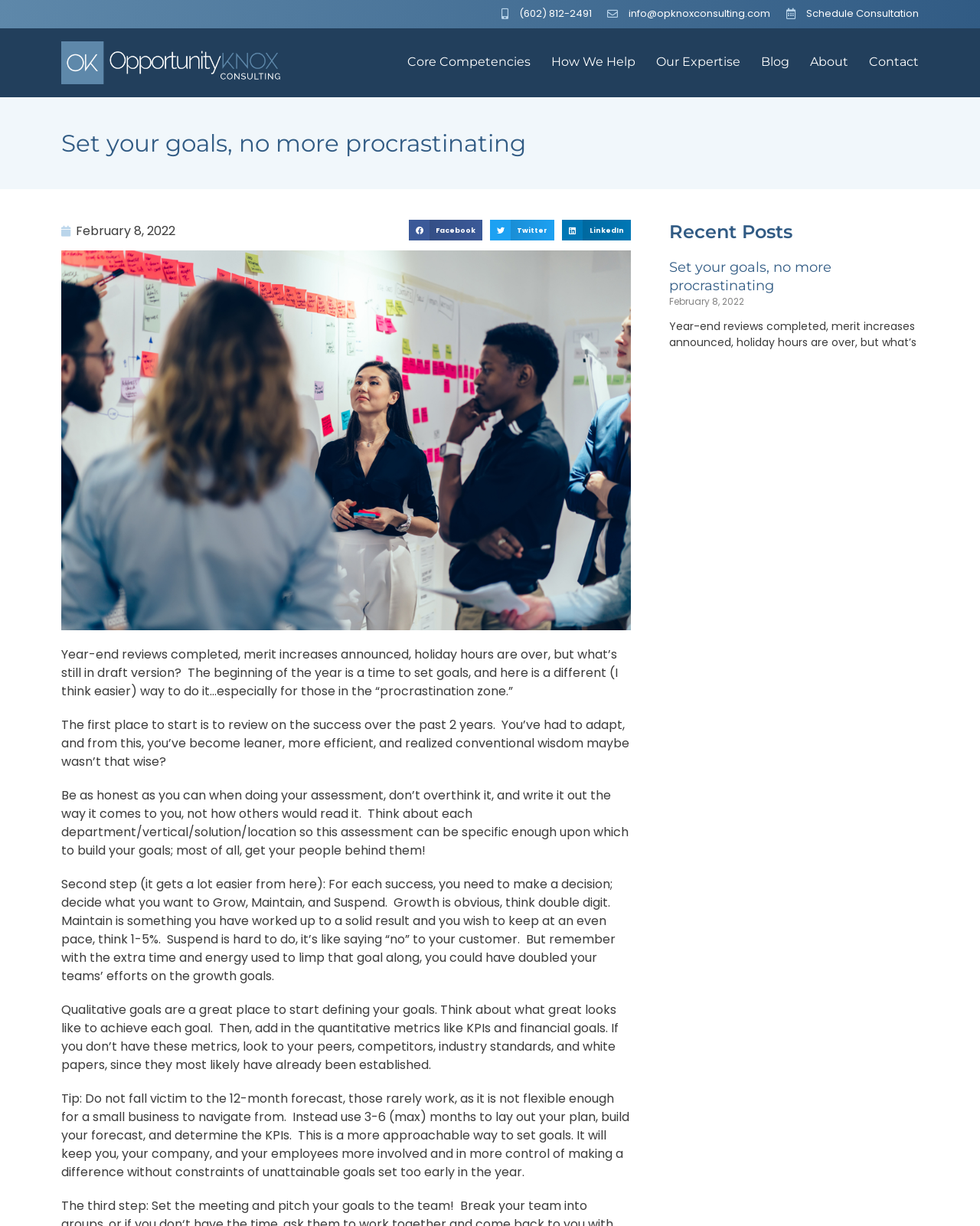Provide a thorough description of the webpage's content and layout.

This webpage is about setting goals, specifically for small businesses, and provides guidance on how to do it effectively. At the top, there is a header section with links to the company's contact information, including a phone number, email, and a "Schedule Consultation" button. Below this, there is a navigation menu with links to different sections of the website, such as "Core Competencies", "How We Help", "Our Expertise", "Blog", "About", and "Contact".

The main content of the webpage is divided into several sections. The first section has a heading "Set your goals, no more procrastinating" and provides an introduction to the importance of setting goals at the beginning of the year. Below this, there are three paragraphs of text that provide guidance on how to set goals, including reviewing past successes, deciding what to grow, maintain, and suspend, and defining qualitative and quantitative goals.

To the right of this section, there are three social media buttons to share the content on Facebook, Twitter, and LinkedIn. Below the main content, there is a section with a heading "Recent Posts" that lists a recent article with a link to read more.

Throughout the webpage, the text is organized in a clear and readable manner, with headings and paragraphs that make it easy to follow. The overall layout is clean and easy to navigate, with a focus on providing valuable information to the reader.